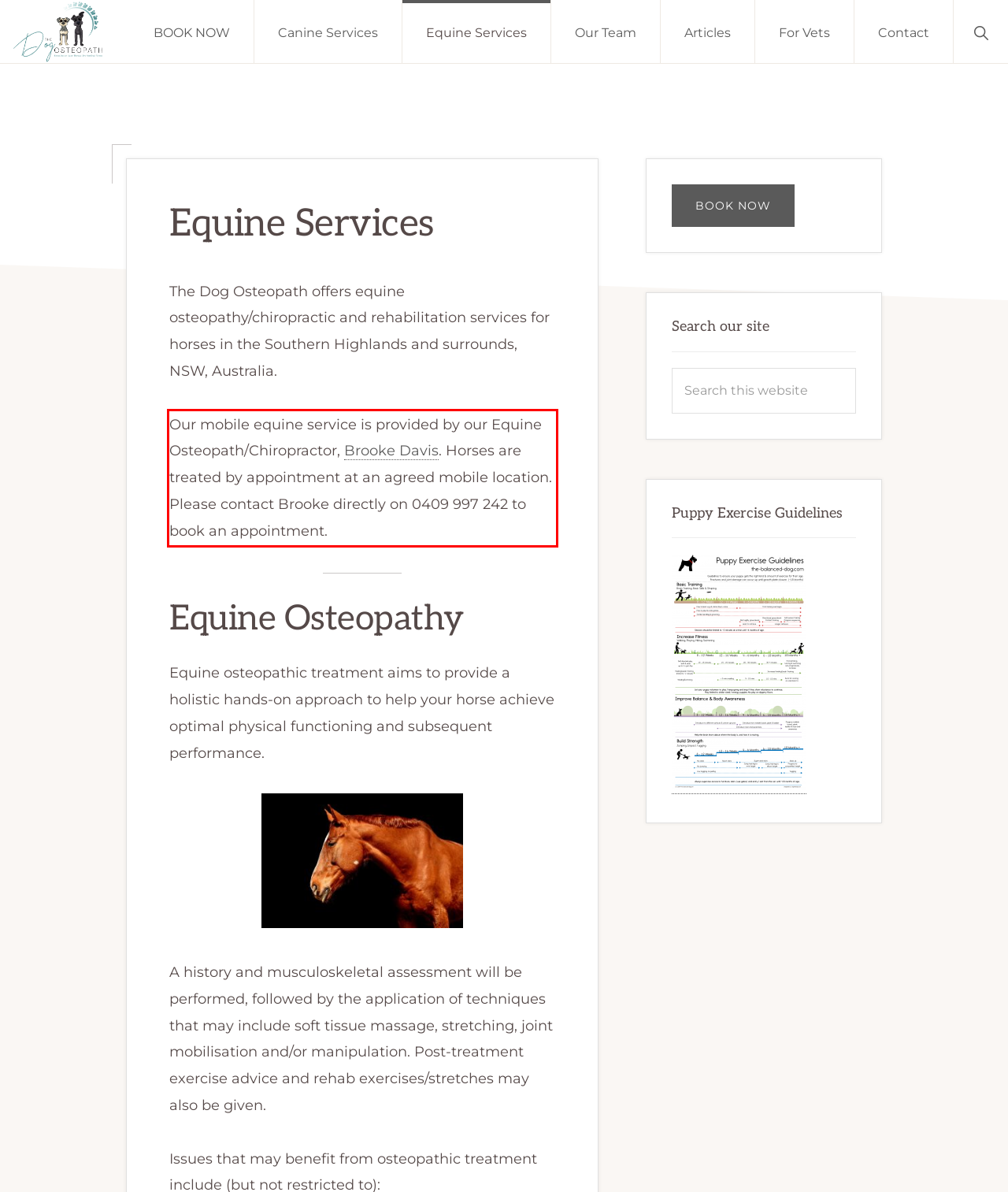You are provided with a webpage screenshot that includes a red rectangle bounding box. Extract the text content from within the bounding box using OCR.

Our mobile equine service is provided by our Equine Osteopath/Chiropractor, Brooke Davis. Horses are treated by appointment at an agreed mobile location. Please contact Brooke directly on 0409 997 242 to book an appointment.